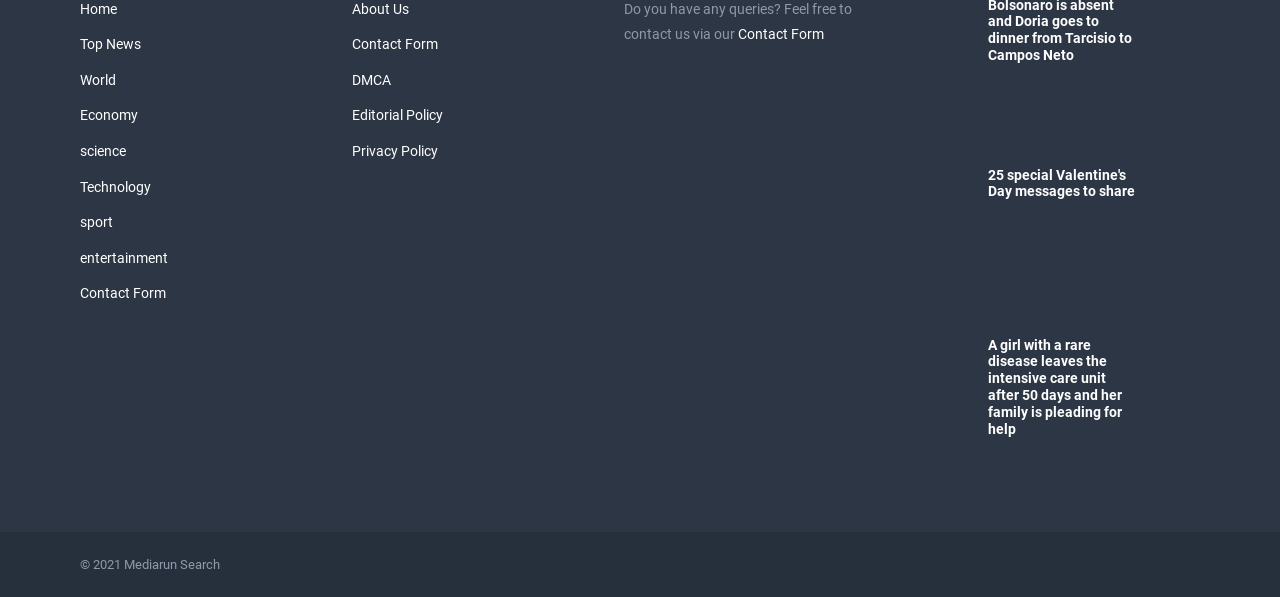Please answer the following question using a single word or phrase: 
How many news articles are displayed on the webpage?

2